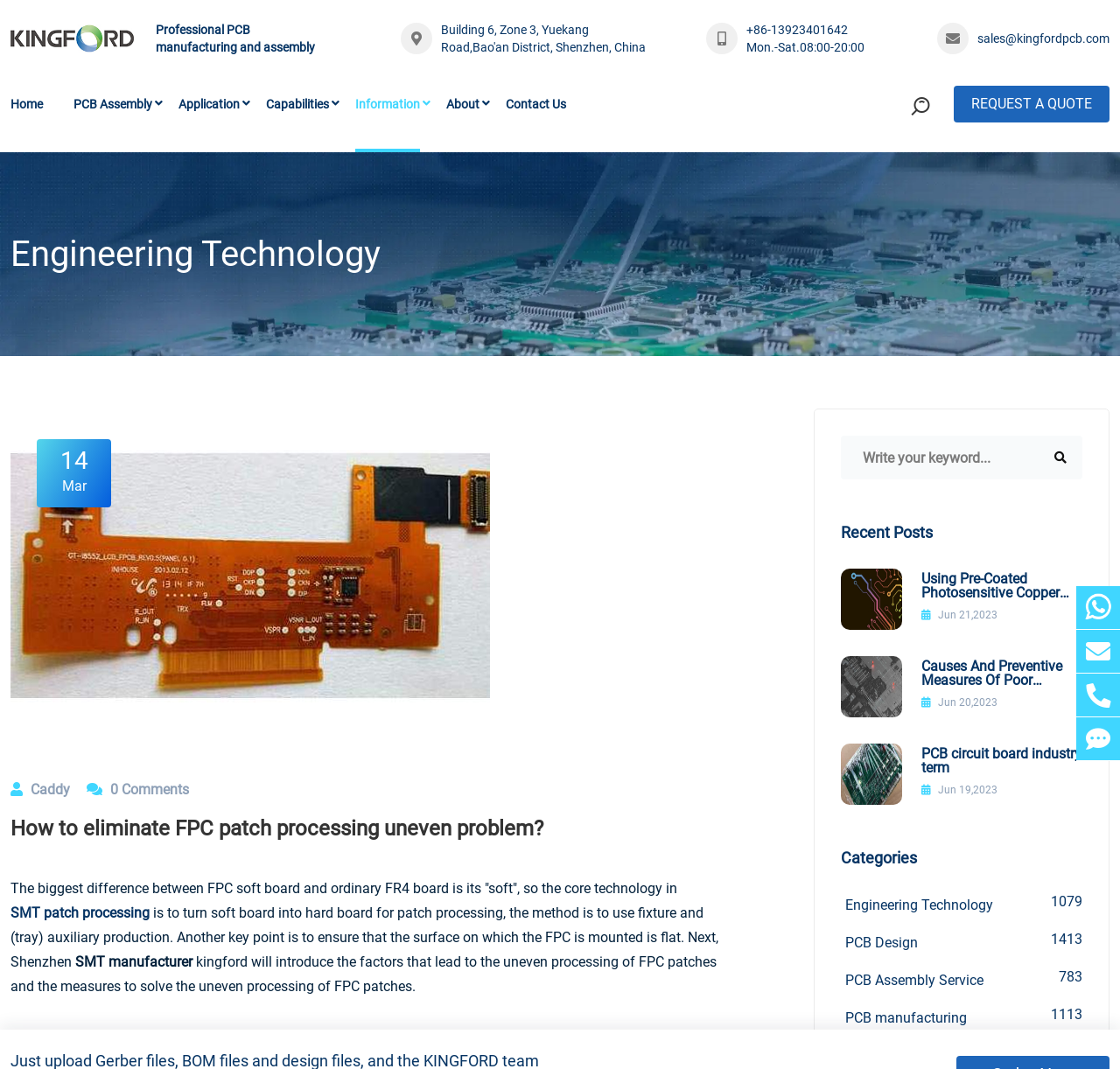Locate the bounding box coordinates of the element that should be clicked to execute the following instruction: "View recent posts".

[0.751, 0.486, 0.833, 0.511]